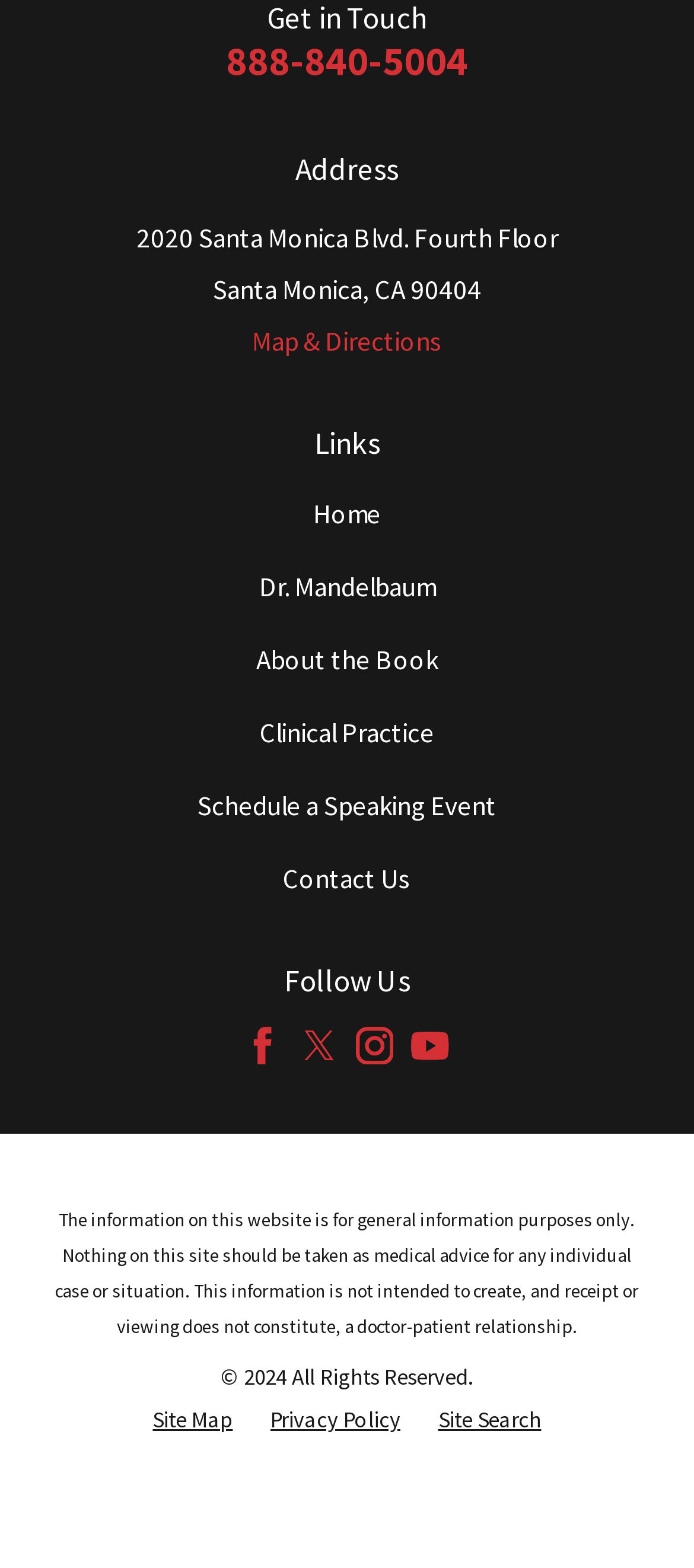Answer this question using a single word or a brief phrase:
What is the phone number to contact?

888-840-5004